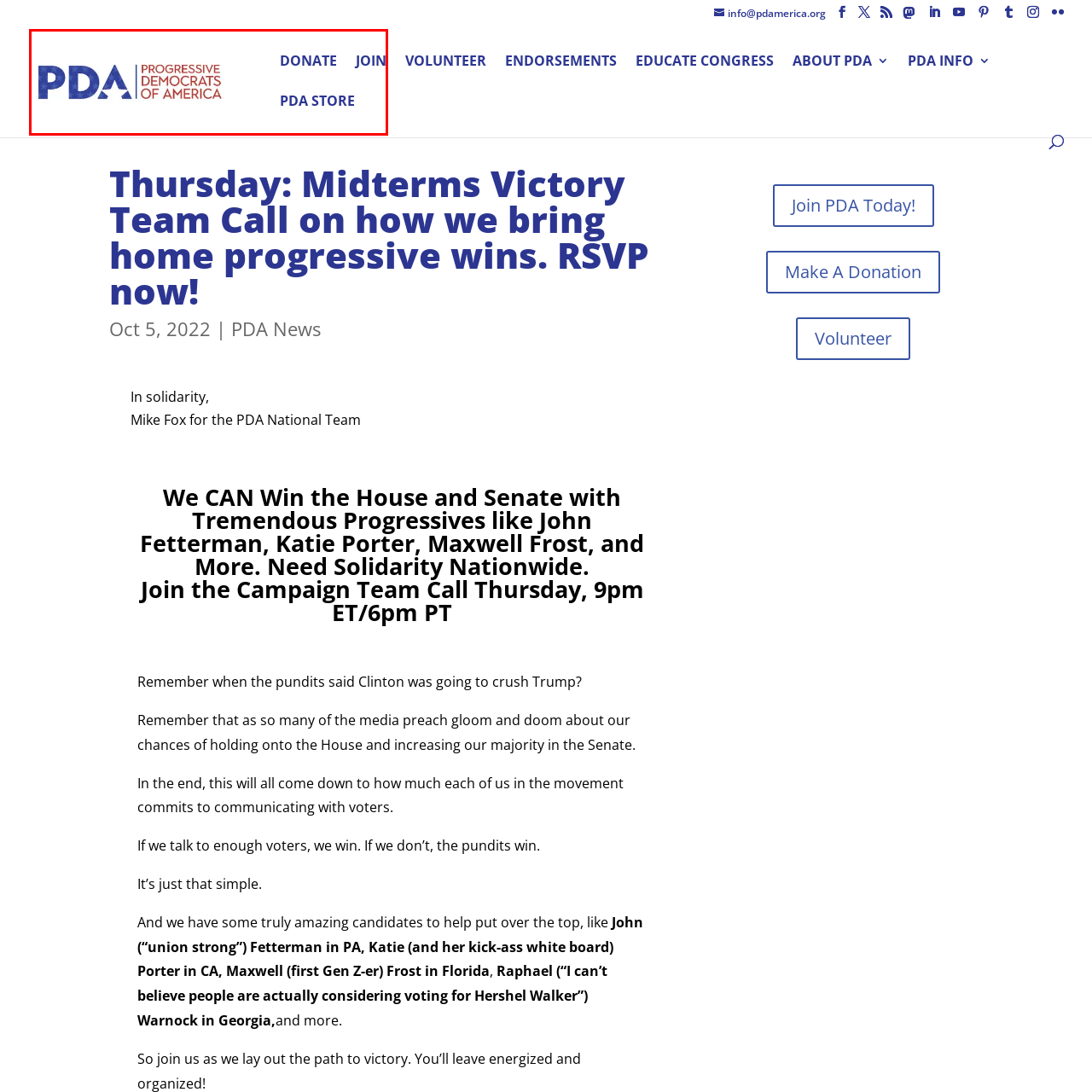Create a thorough and descriptive caption for the photo marked by the red boundary.

The image prominently features the logo of the Progressive Democrats of America (PDA), showcasing the acronym “PDA” in bold letters, stylized with a star and a blue color scheme. Beneath the acronym, the full name "Progressive Democrats of America" is displayed in a clean, red font, emphasizing the organization's identity. To the right of the logo, there are links labeled “DONATE,” “JOIN,” and “PDA STORE,” inviting engagement and participation. This visual representation encapsulates the mission of the PDA, advocating for progressive political initiatives and community involvement.